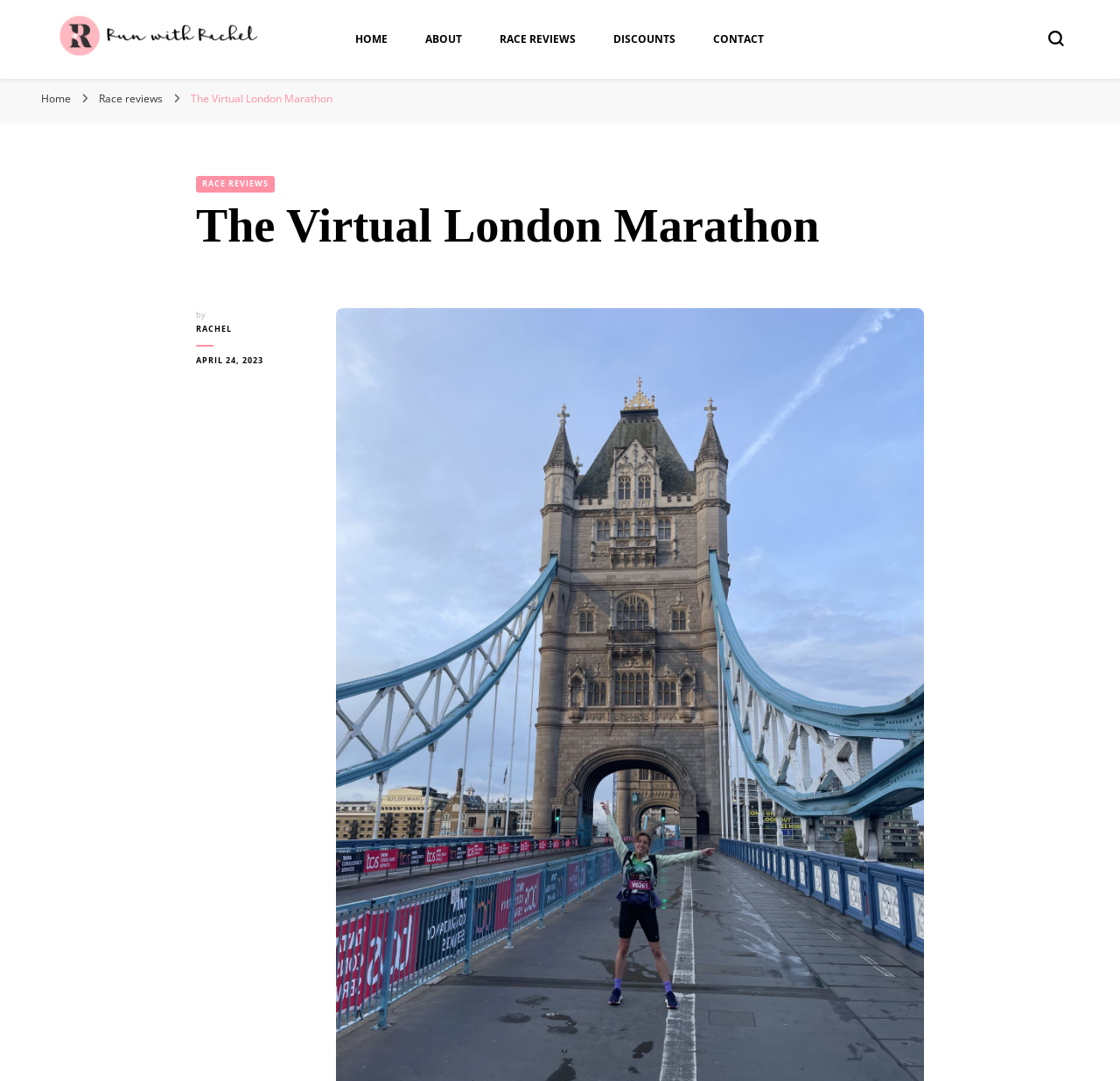Provide the bounding box coordinates for the area that should be clicked to complete the instruction: "Click on 'Find Properties'".

None